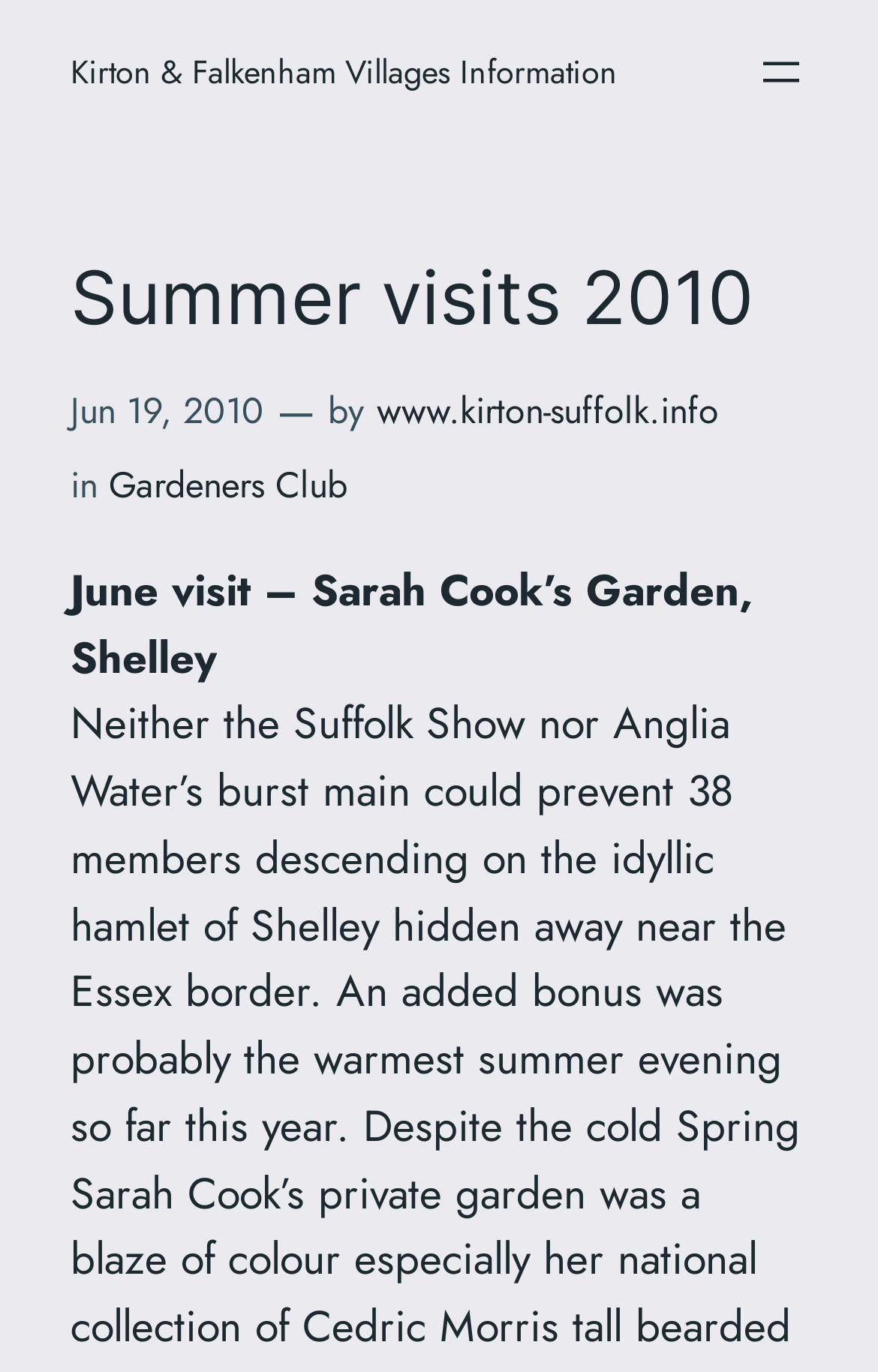Use the information in the screenshot to answer the question comprehensively: What is the date of the summer visit?

I found the date of the summer visit by looking at the time element on the webpage, which is 'Jun 19, 2010'.